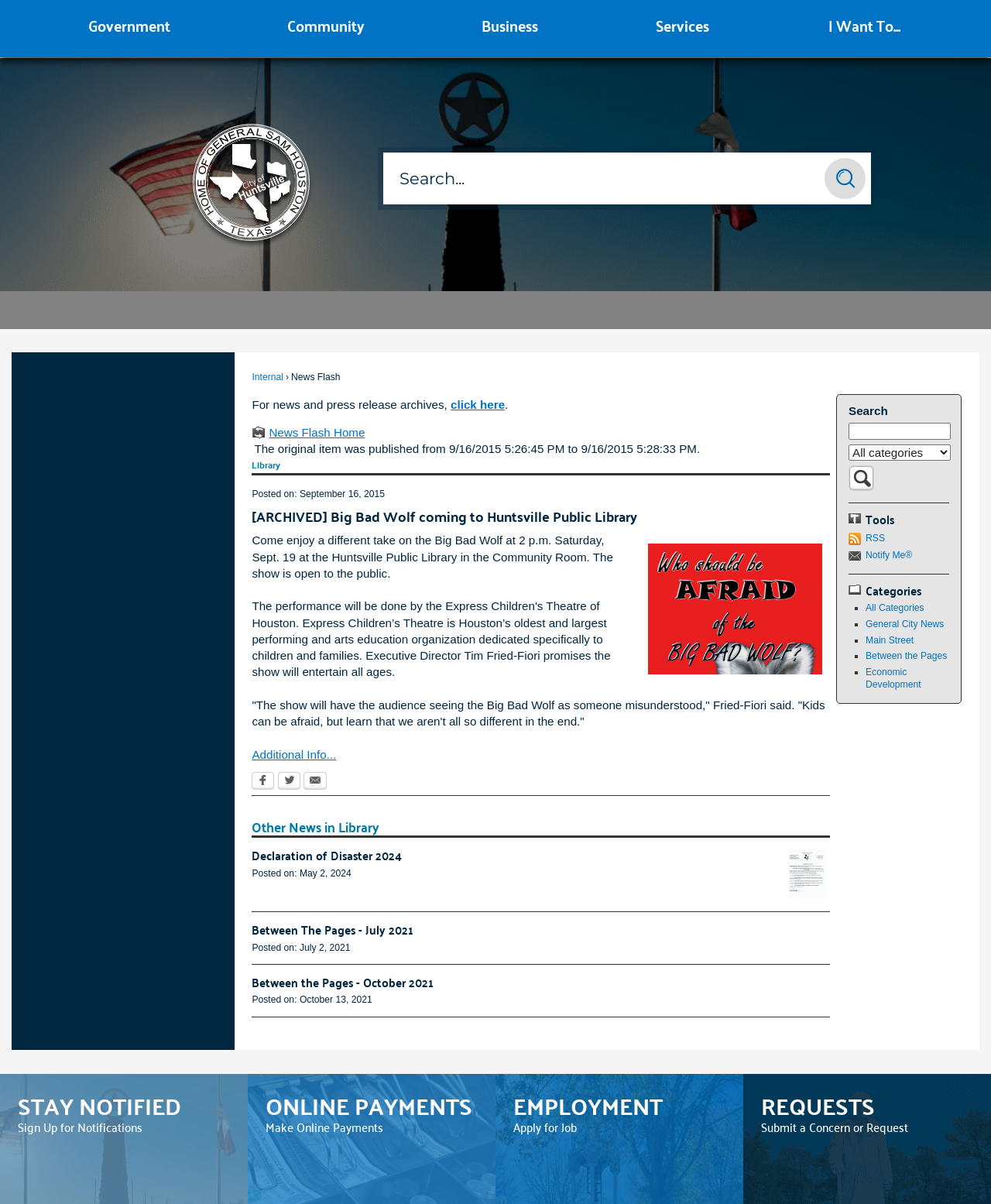Determine the bounding box coordinates of the UI element described below. Use the format (top-left x, top-left y, bottom-right x, bottom-right y) with floating point numbers between 0 and 1: Declaration of Disaster 2024

[0.254, 0.701, 0.406, 0.72]